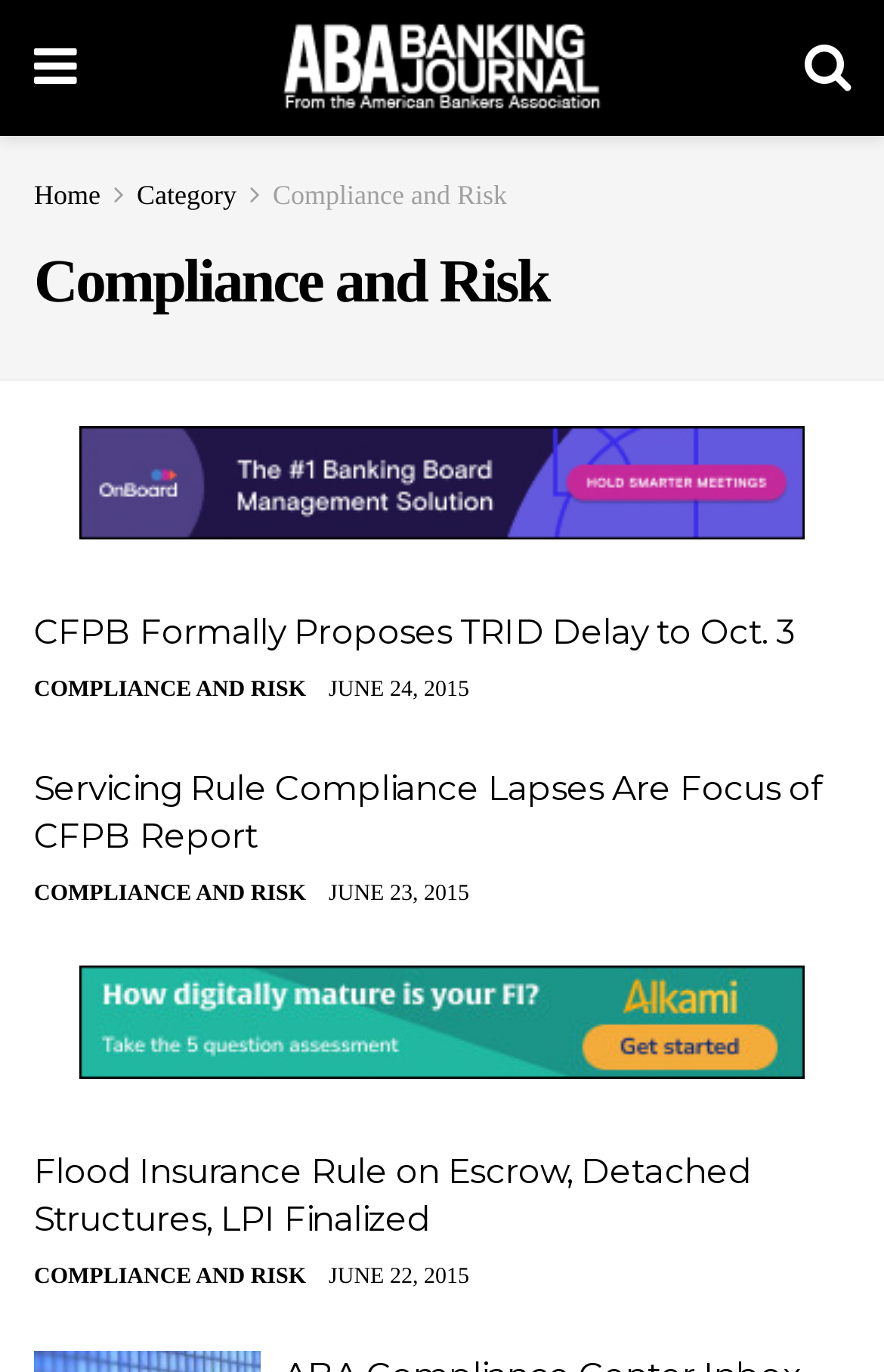Find the bounding box coordinates of the clickable area required to complete the following action: "Click on the Home link".

[0.038, 0.131, 0.114, 0.154]